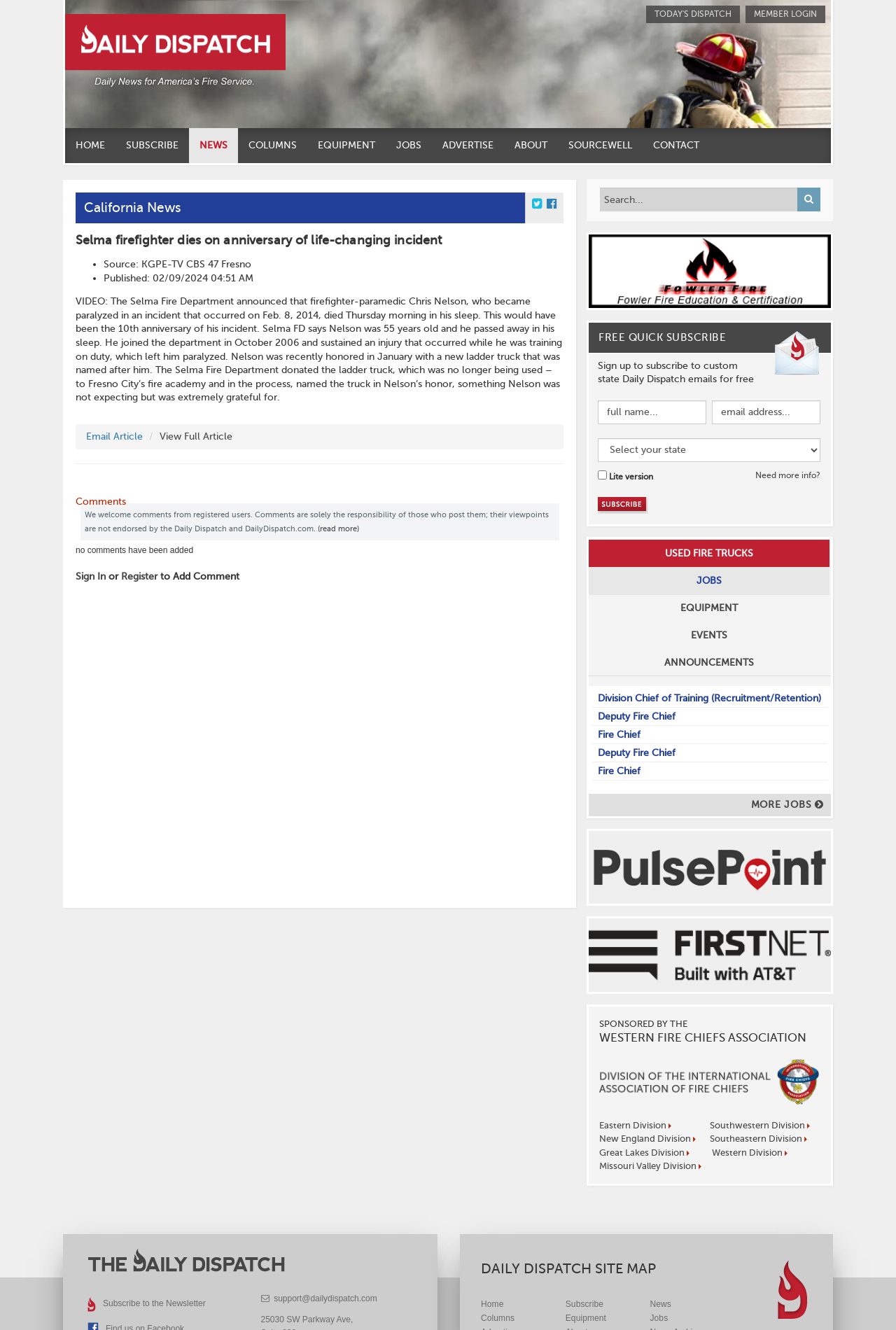Identify the bounding box coordinates of the element to click to follow this instruction: 'view today's dispatch'. Ensure the coordinates are four float values between 0 and 1, provided as [left, top, right, bottom].

[0.721, 0.004, 0.826, 0.017]